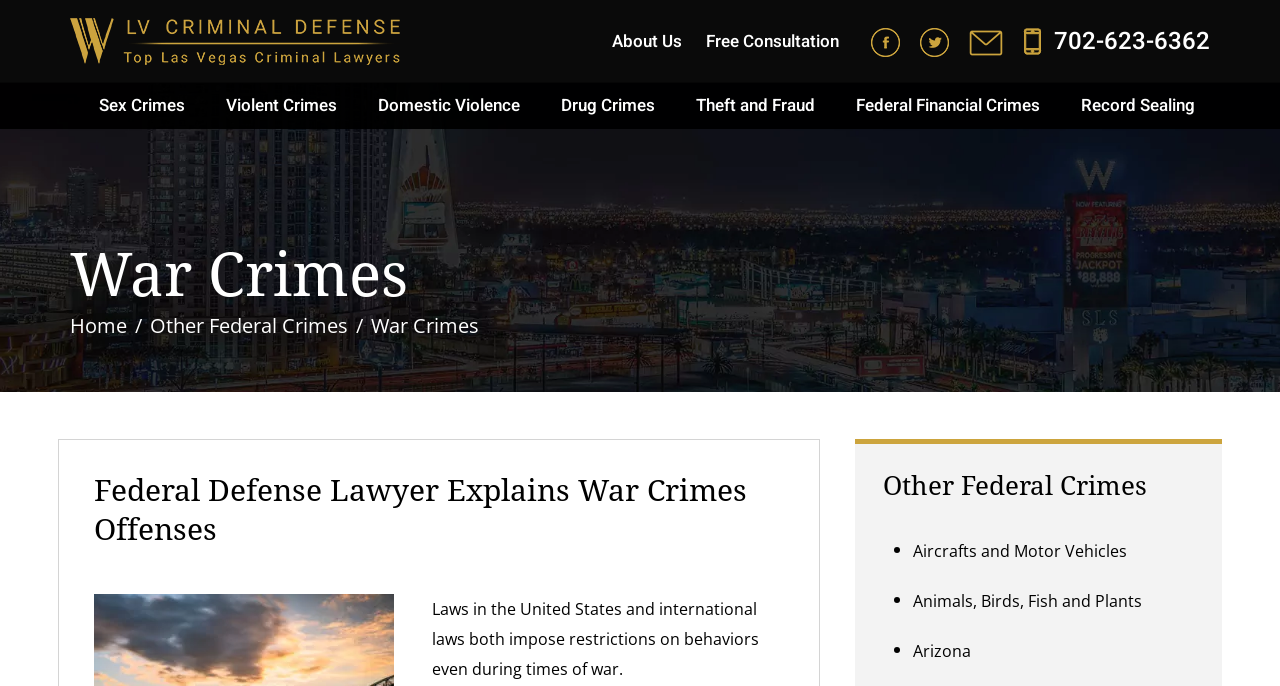Determine the bounding box coordinates of the section to be clicked to follow the instruction: "Click the About Us link". The coordinates should be given as four float numbers between 0 and 1, formatted as [left, top, right, bottom].

[0.469, 0.042, 0.542, 0.078]